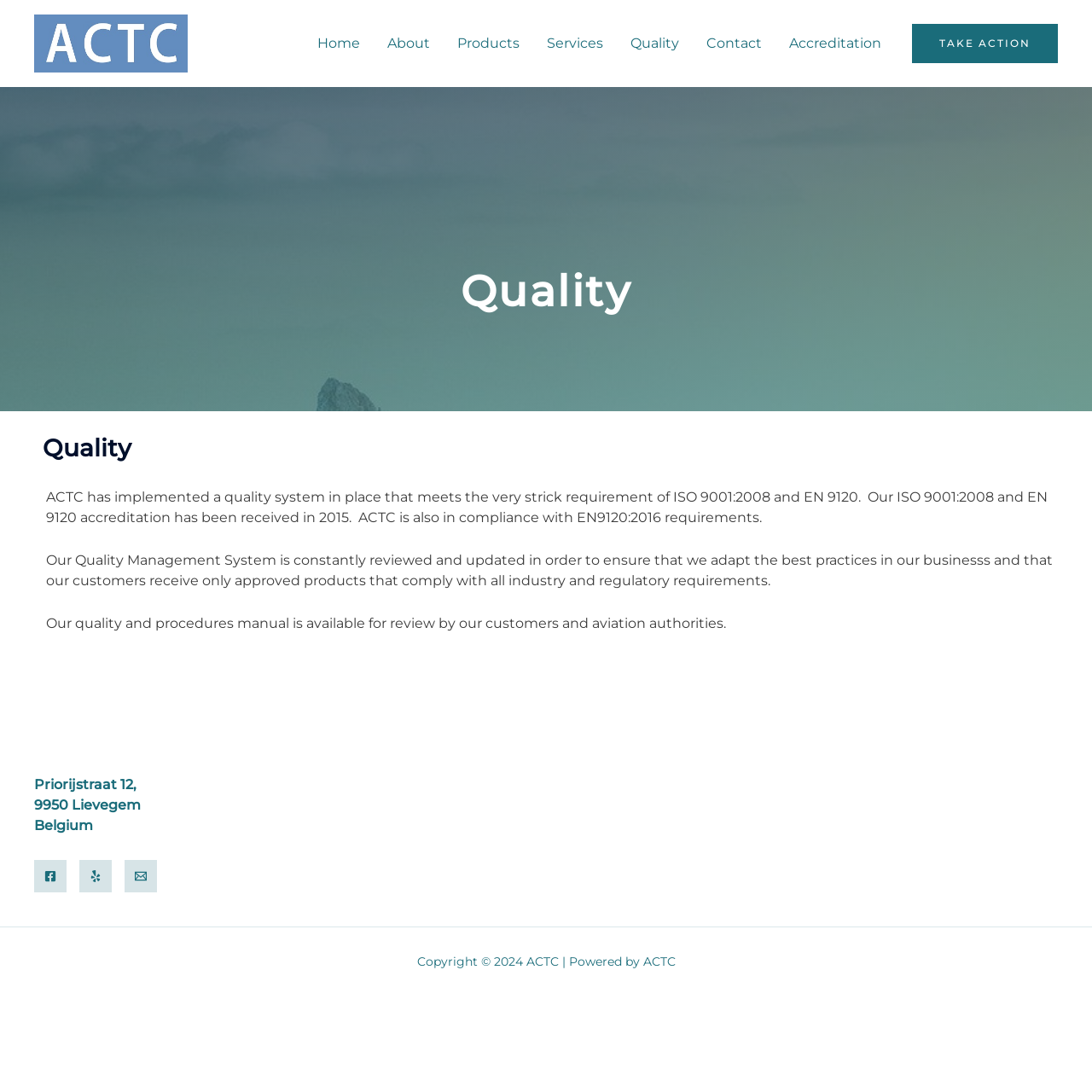Offer a detailed account of what is visible on the webpage.

The webpage is about the quality system of ACTC, a company that has implemented a quality system meeting the strict requirements of ISO 9001:2008 and EN 9120. 

At the top left corner, there is a logo of ACTC, accompanied by a link to the ACTC homepage. 

Below the logo, there is a navigation menu with links to different sections of the website, including Home, About, Products, Services, Quality, Contact, and Accreditation. 

On the right side of the navigation menu, there is a call-to-action link "TAKE ACTION". 

The main content of the webpage is divided into two sections. The first section has a heading "Quality" and describes the quality system of ACTC, mentioning that it has received accreditation in 2015 and is compliant with EN9120:2016 requirements. 

The second section explains that the company's Quality Management System is constantly reviewed and updated to ensure best practices and compliance with industry and regulatory requirements. It also mentions that the quality and procedures manual is available for review by customers and aviation authorities.

At the bottom of the webpage, there is a footer section with contact information, including address and country. There are also links to social media platforms, such as Facebook and Yelp, as well as an email link. 

Finally, there is a copyright notice at the very bottom of the webpage, stating that the content is owned by ACTC and powered by ACTC.